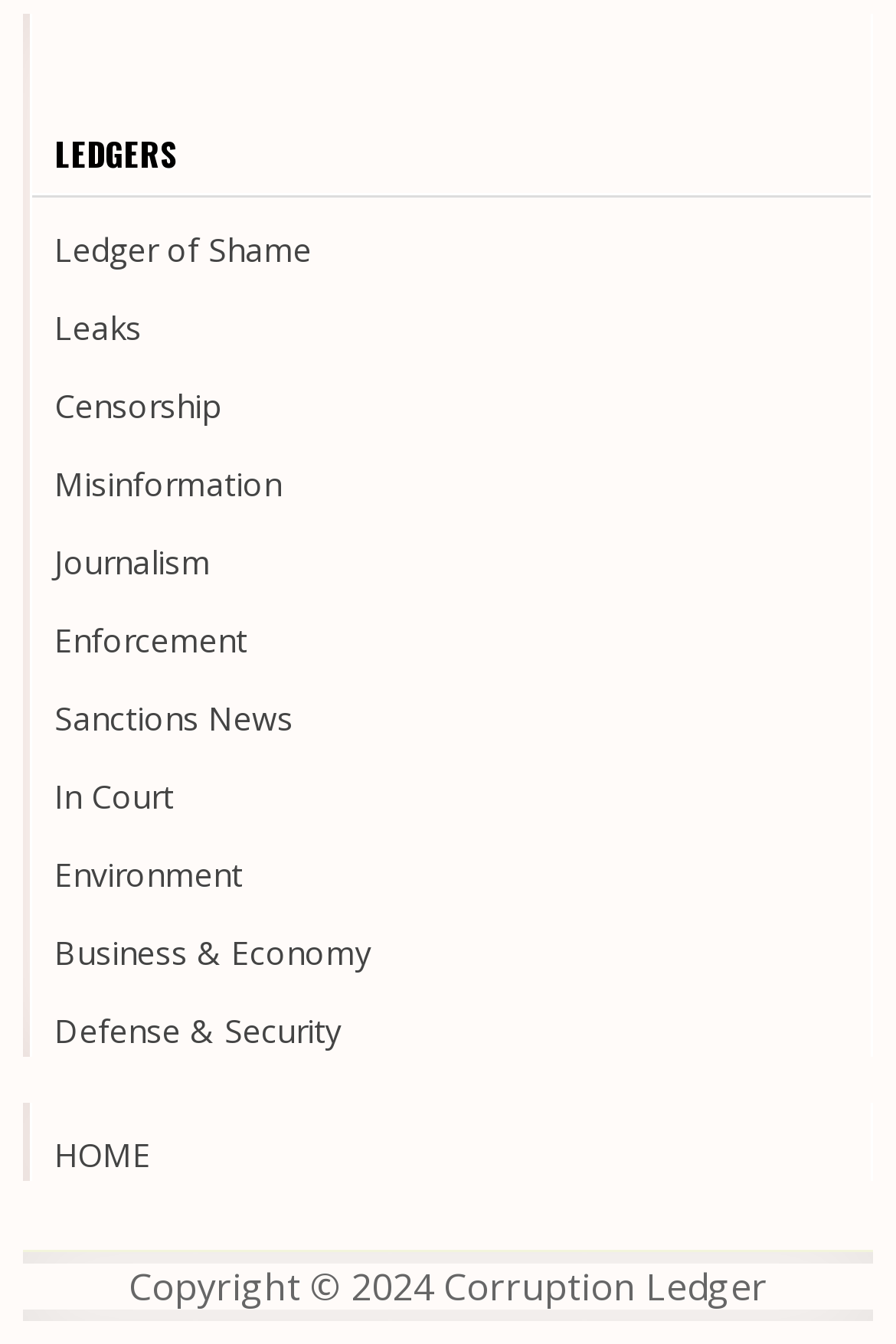Refer to the image and provide an in-depth answer to the question:
How many links are in the navigation section?

The navigation section has links 'Ledger of Shame', 'Leaks', 'Censorship', 'Misinformation', 'Journalism', 'Enforcement', 'Sanctions News', 'In Court', and 'Environment'. There are 9 links in total.